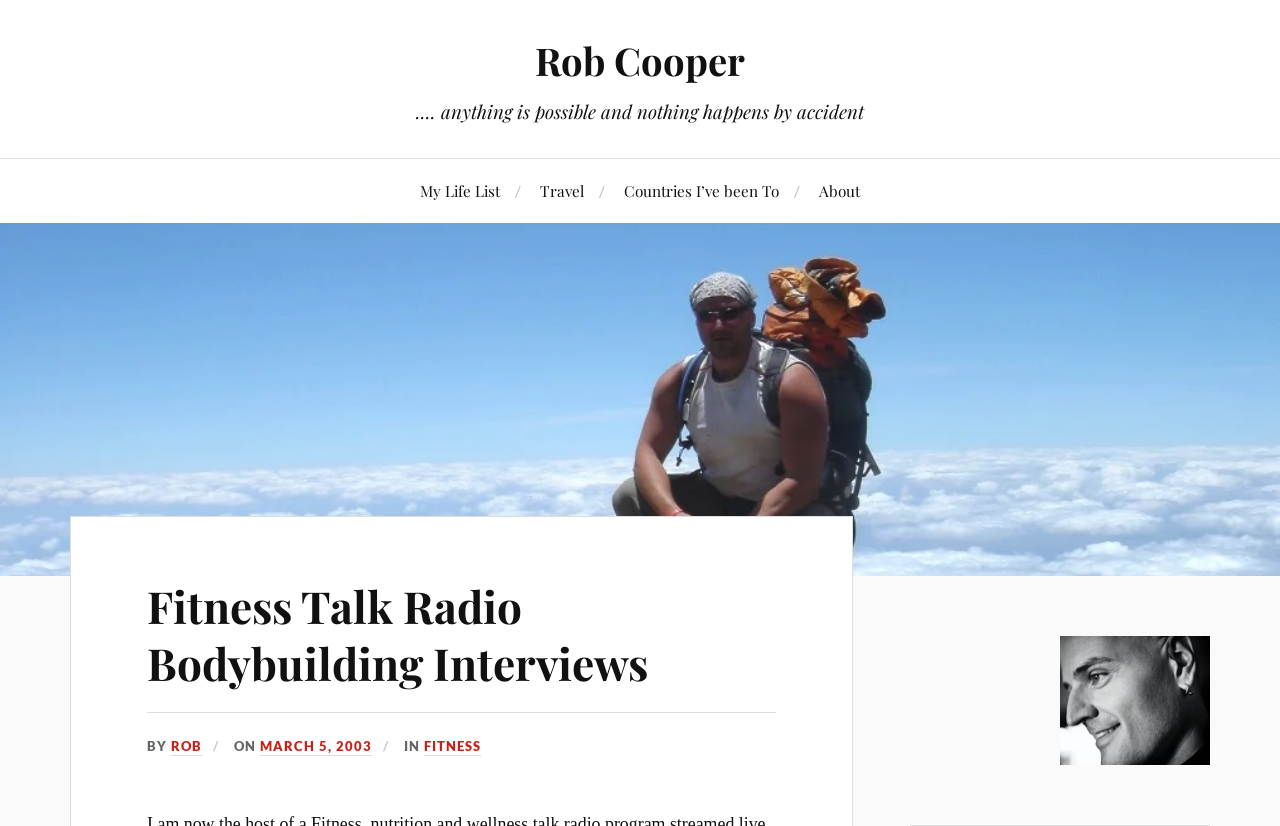Identify the bounding box for the UI element described as: "Fitness Talk Radio Bodybuilding Interviews". The coordinates should be four float numbers between 0 and 1, i.e., [left, top, right, bottom].

[0.115, 0.697, 0.506, 0.838]